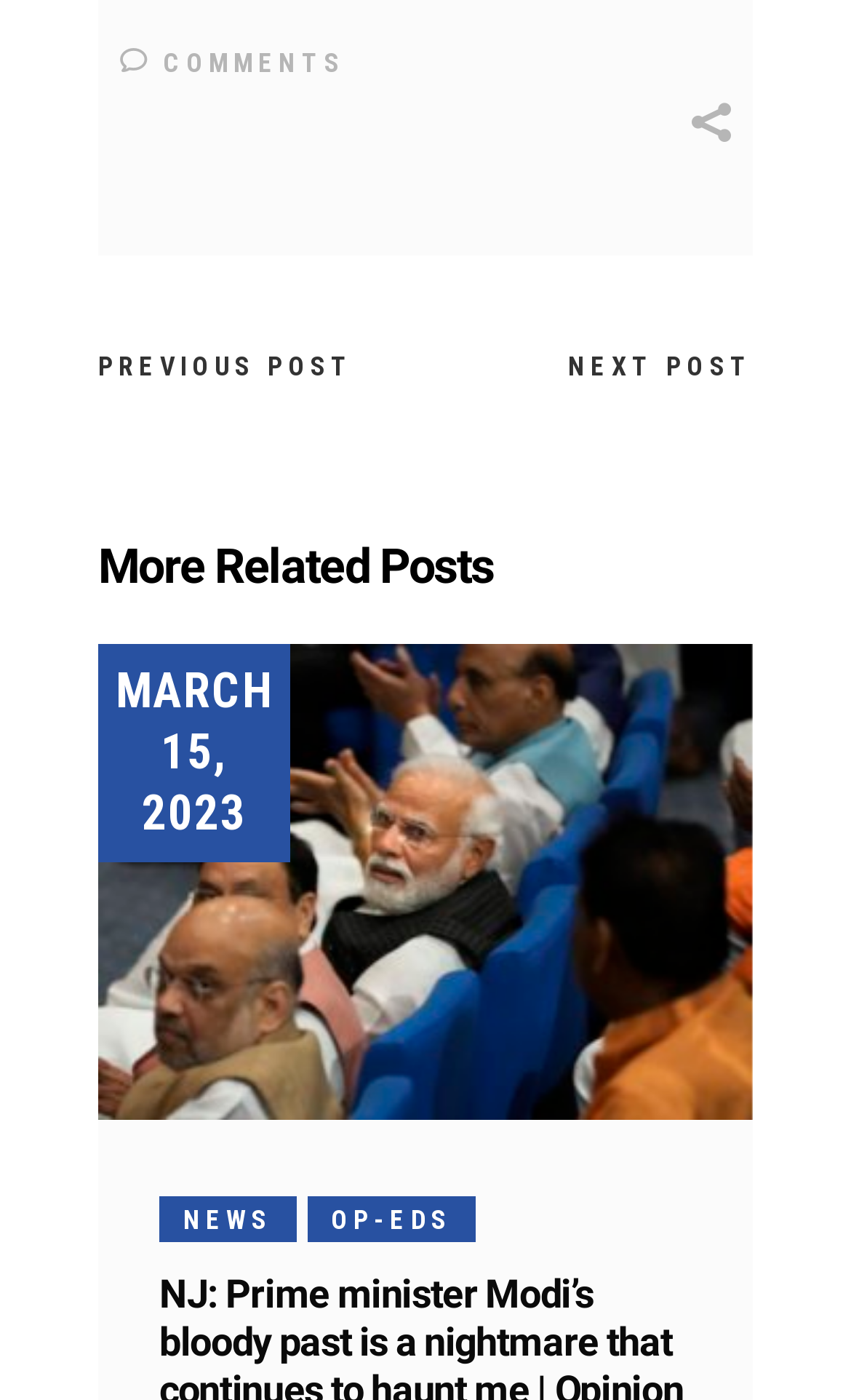What is the category of the link 'NEWS'?
Refer to the image and answer the question using a single word or phrase.

NEWS